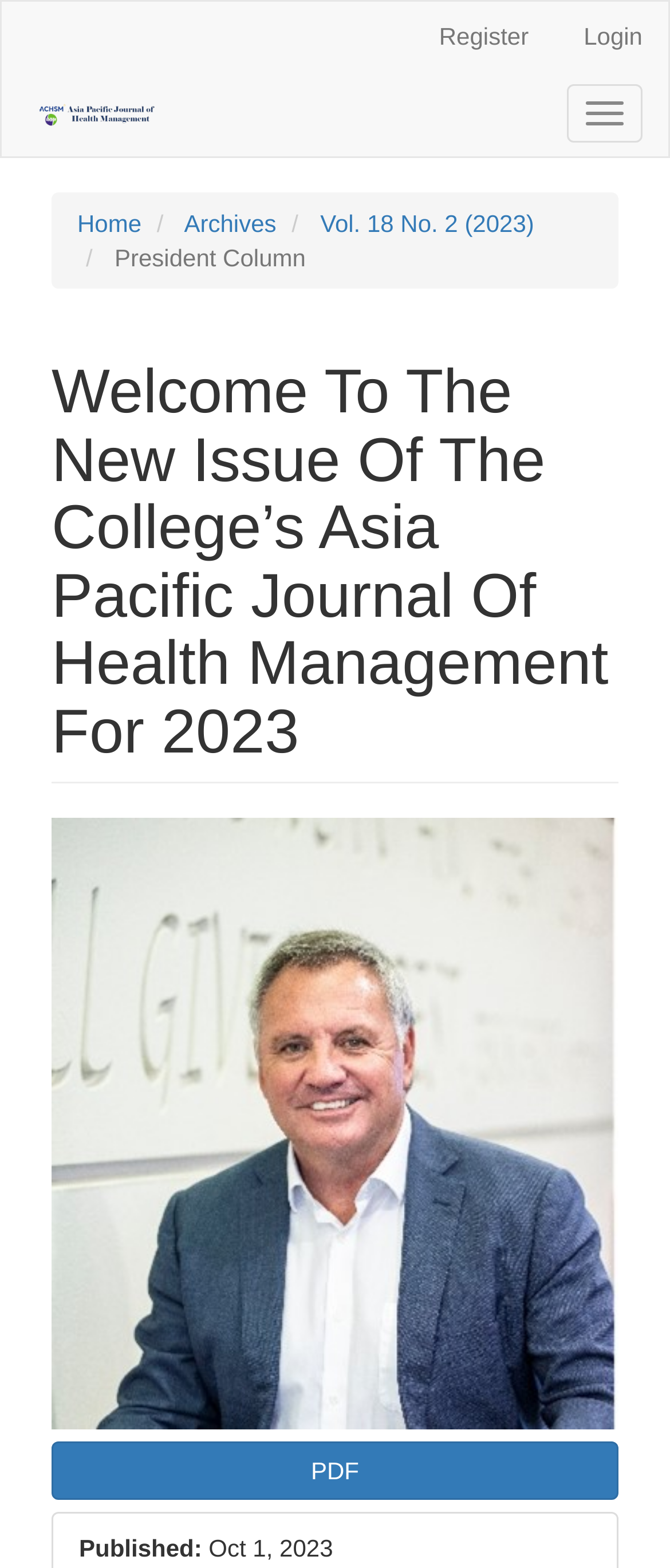Provide a short, one-word or phrase answer to the question below:
What is the volume and issue number of the current journal?

Vol. 18 No. 2